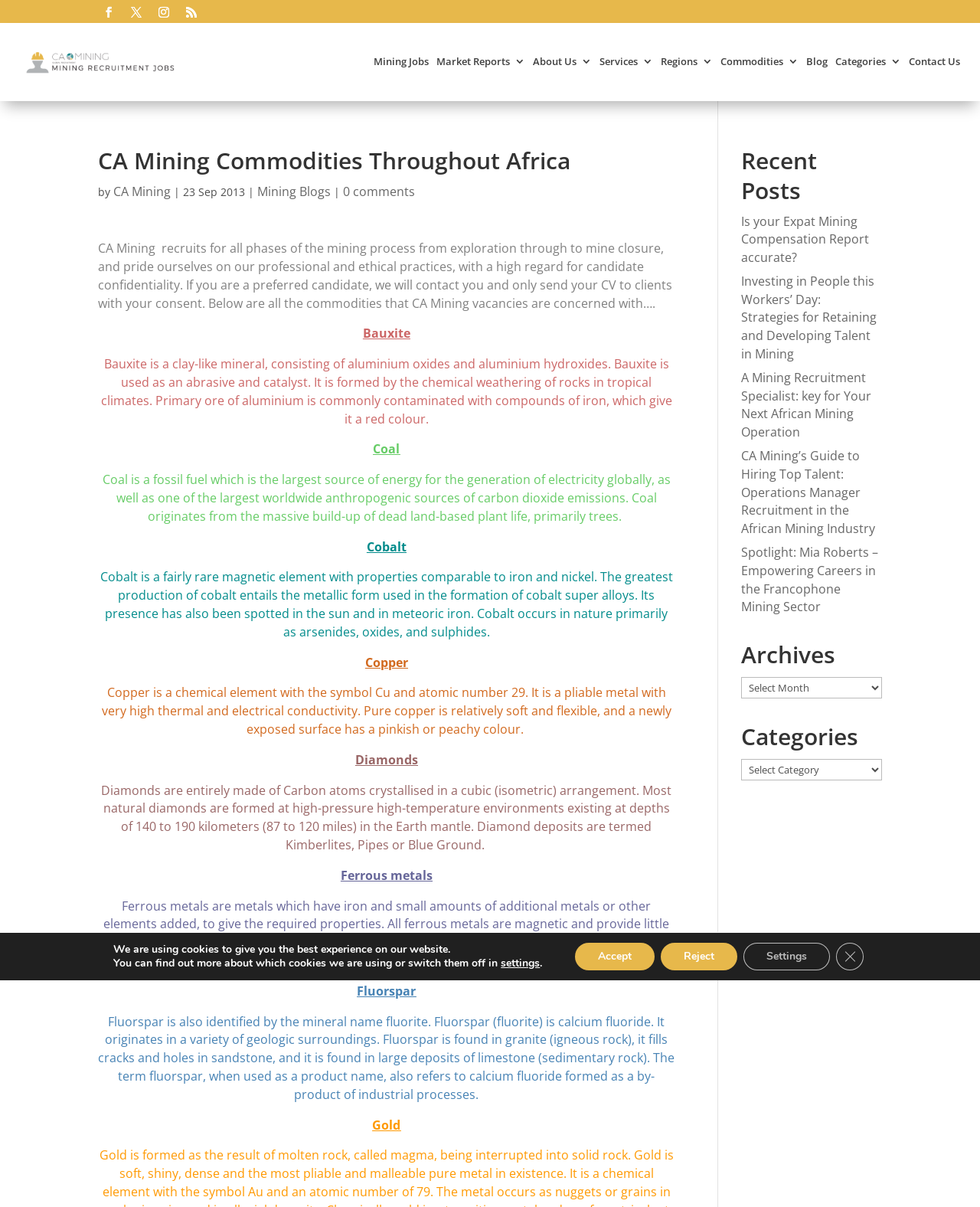Show the bounding box coordinates of the element that should be clicked to complete the task: "View the 'Commodities' section".

[0.735, 0.025, 0.815, 0.077]